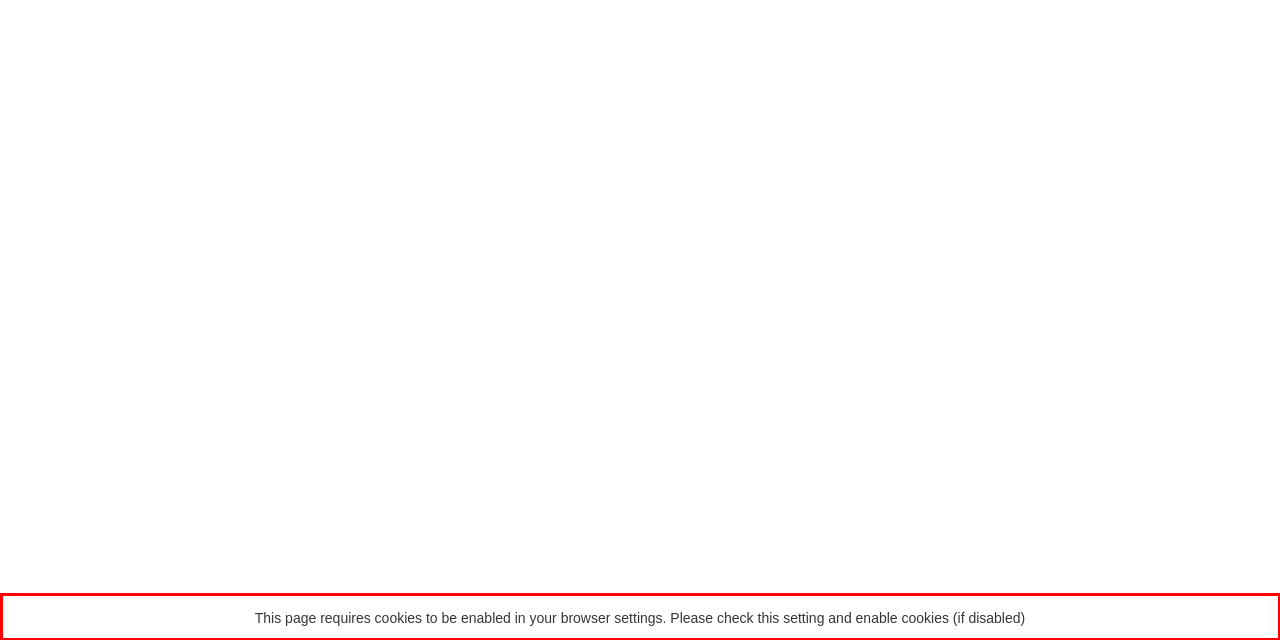Given a screenshot of a webpage with a red bounding box, extract the text content from the UI element inside the red bounding box.

This page requires cookies to be enabled in your browser settings. Please check this setting and enable cookies (if disabled)